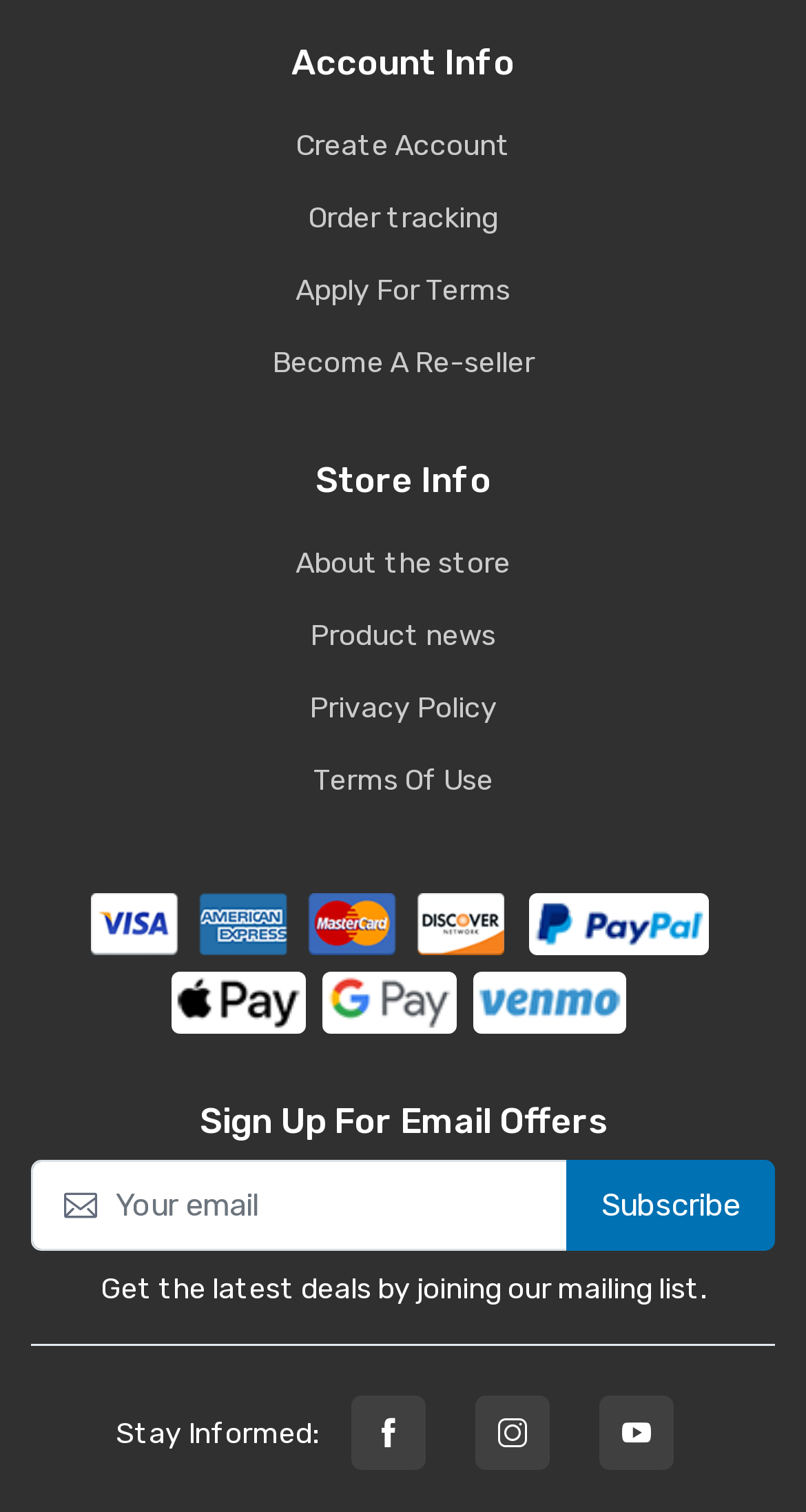Could you determine the bounding box coordinates of the clickable element to complete the instruction: "Subscribe to email offers"? Provide the coordinates as four float numbers between 0 and 1, i.e., [left, top, right, bottom].

[0.703, 0.767, 0.962, 0.828]